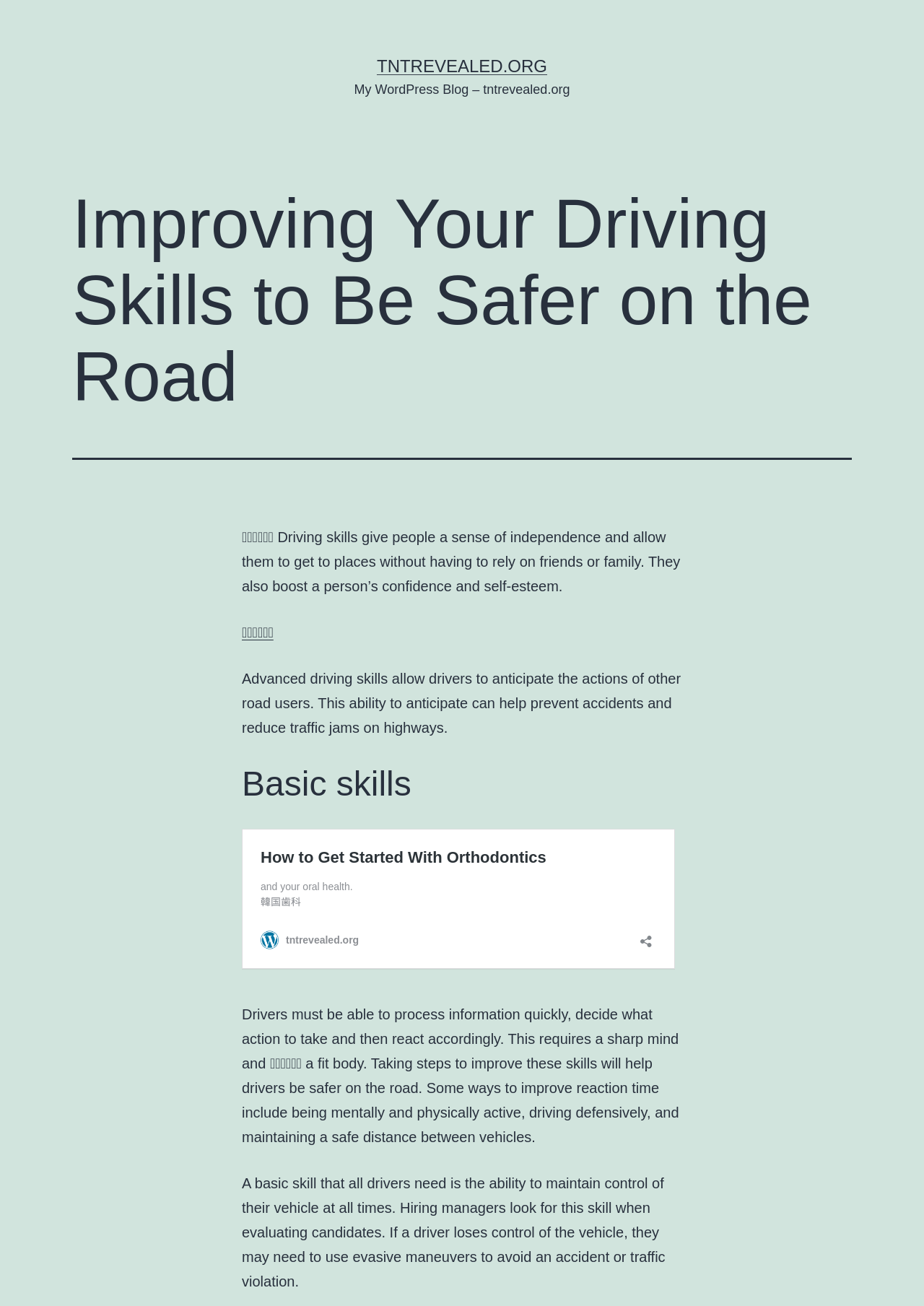Given the element description "tntrevealed.org", identify the bounding box of the corresponding UI element.

[0.408, 0.043, 0.592, 0.058]